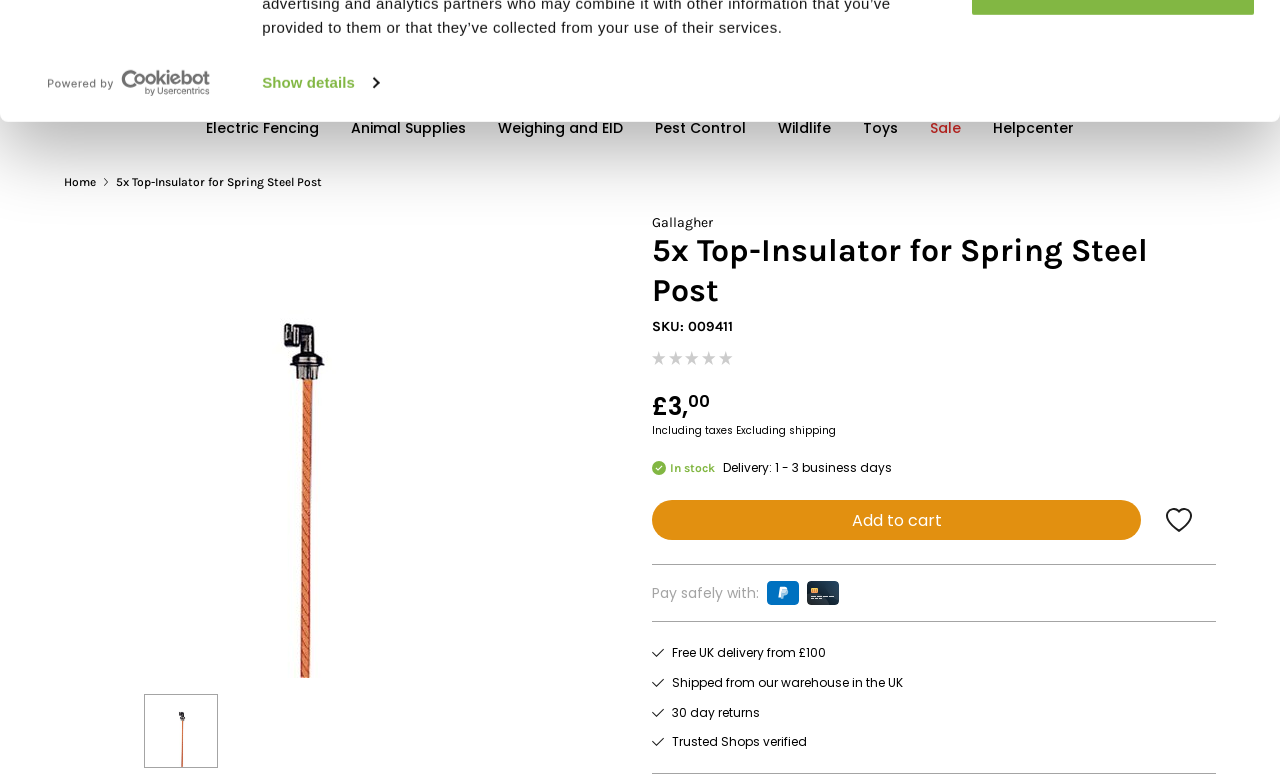Locate the bounding box coordinates of the clickable part needed for the task: "View Electric Fencing products".

[0.161, 0.145, 0.249, 0.186]